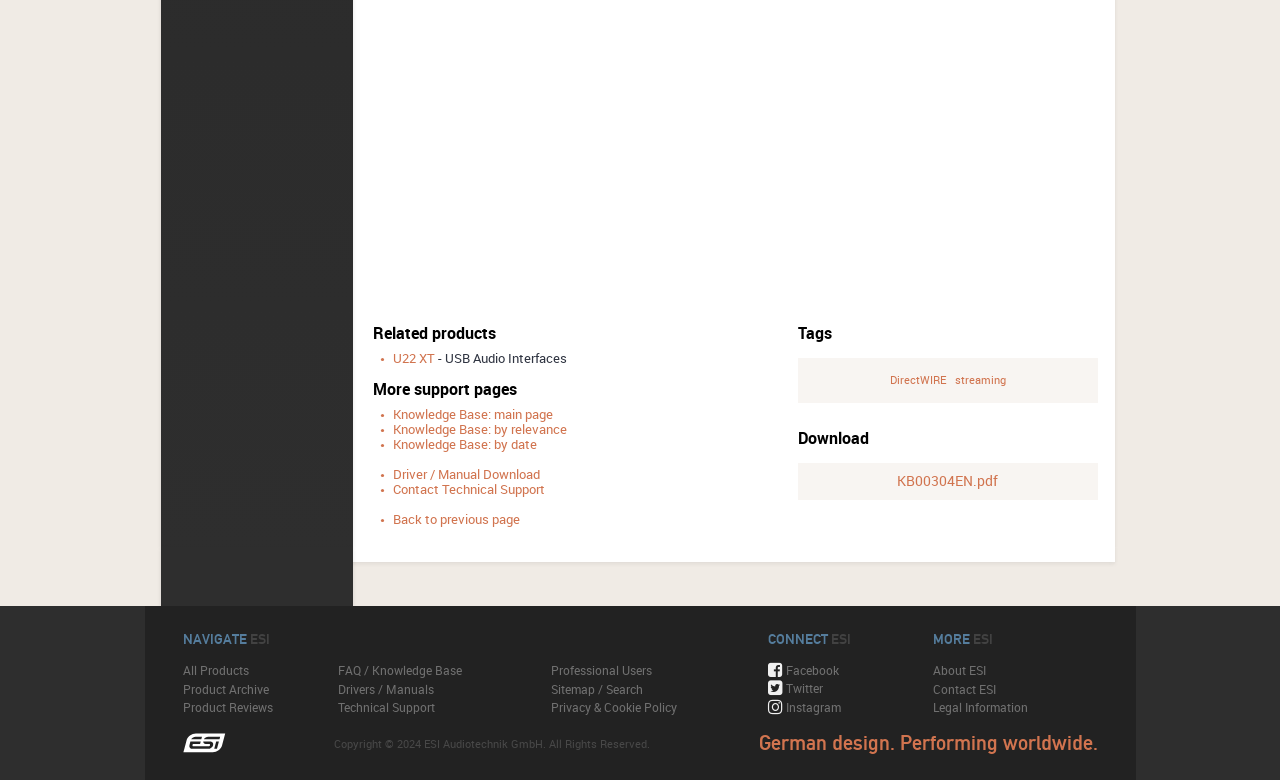Please answer the following question using a single word or phrase: 
What is the social media platform linked on the webpage?

Facebook